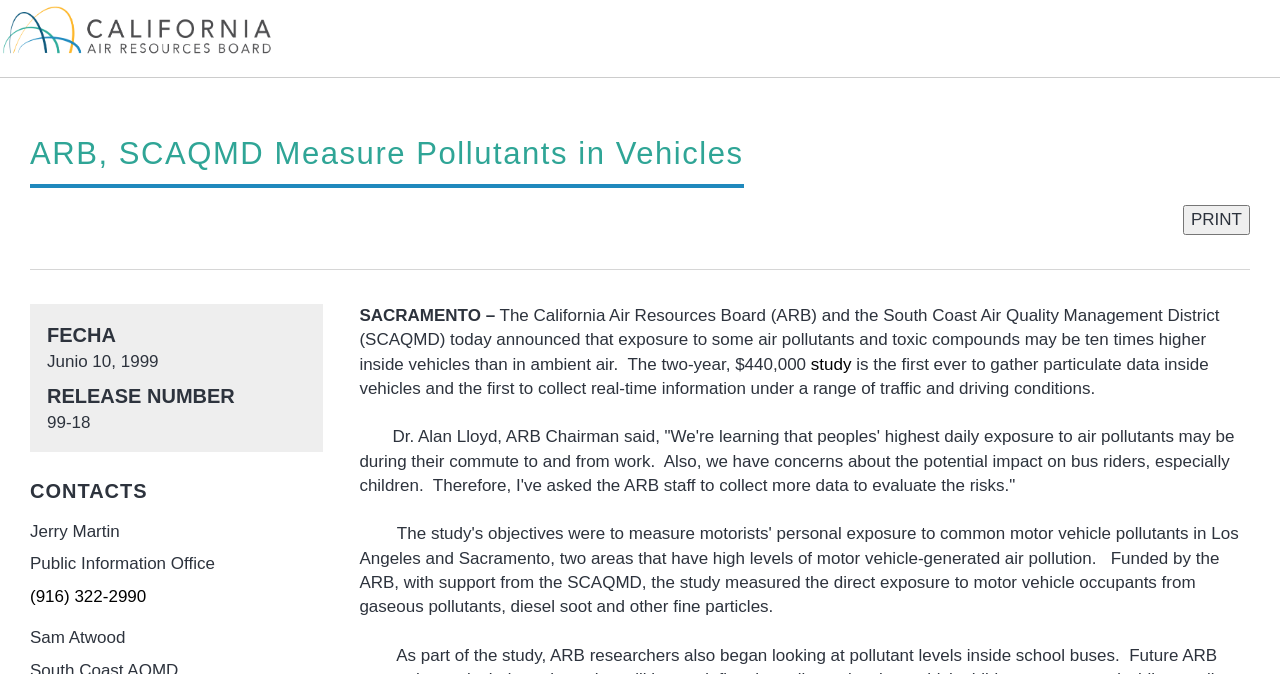Please examine the image and answer the question with a detailed explanation:
How much did the study cost?

I found the cost of the study by reading the text which mentions that the two-year study cost $440,000.